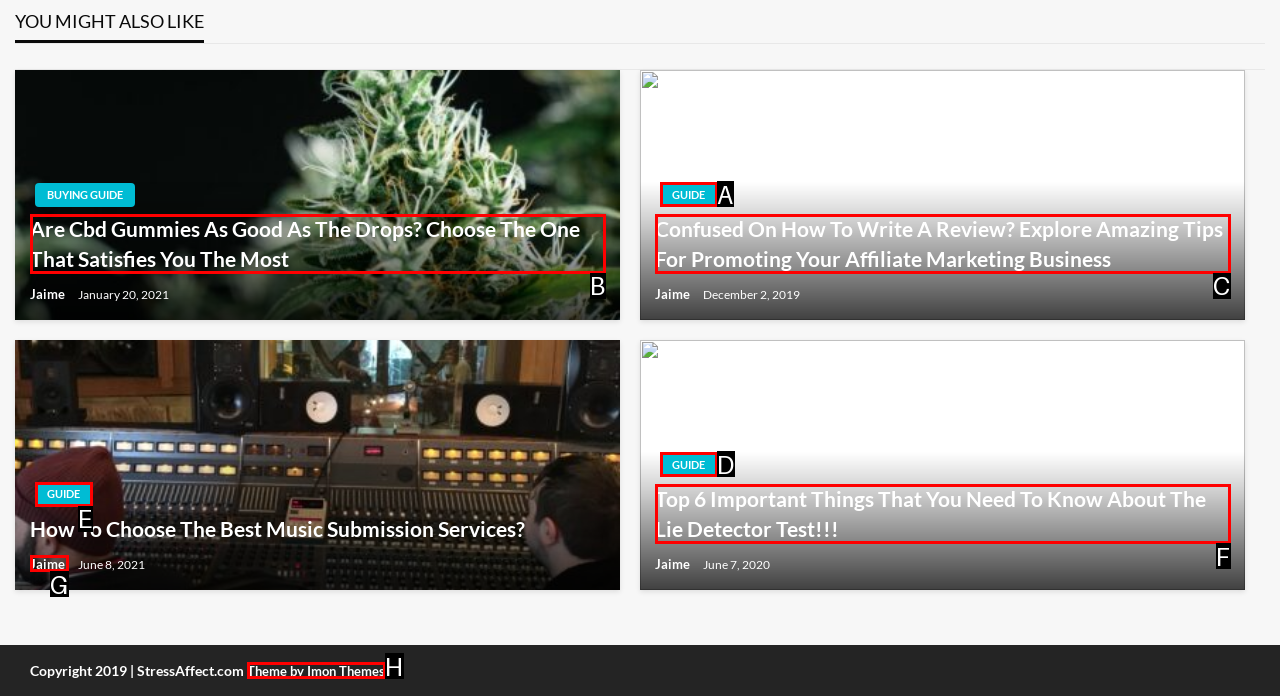Select the HTML element that should be clicked to accomplish the task: Check the article 'Top 6 Important Things That You Need To Know About The Lie Detector Test!!!' Reply with the corresponding letter of the option.

F